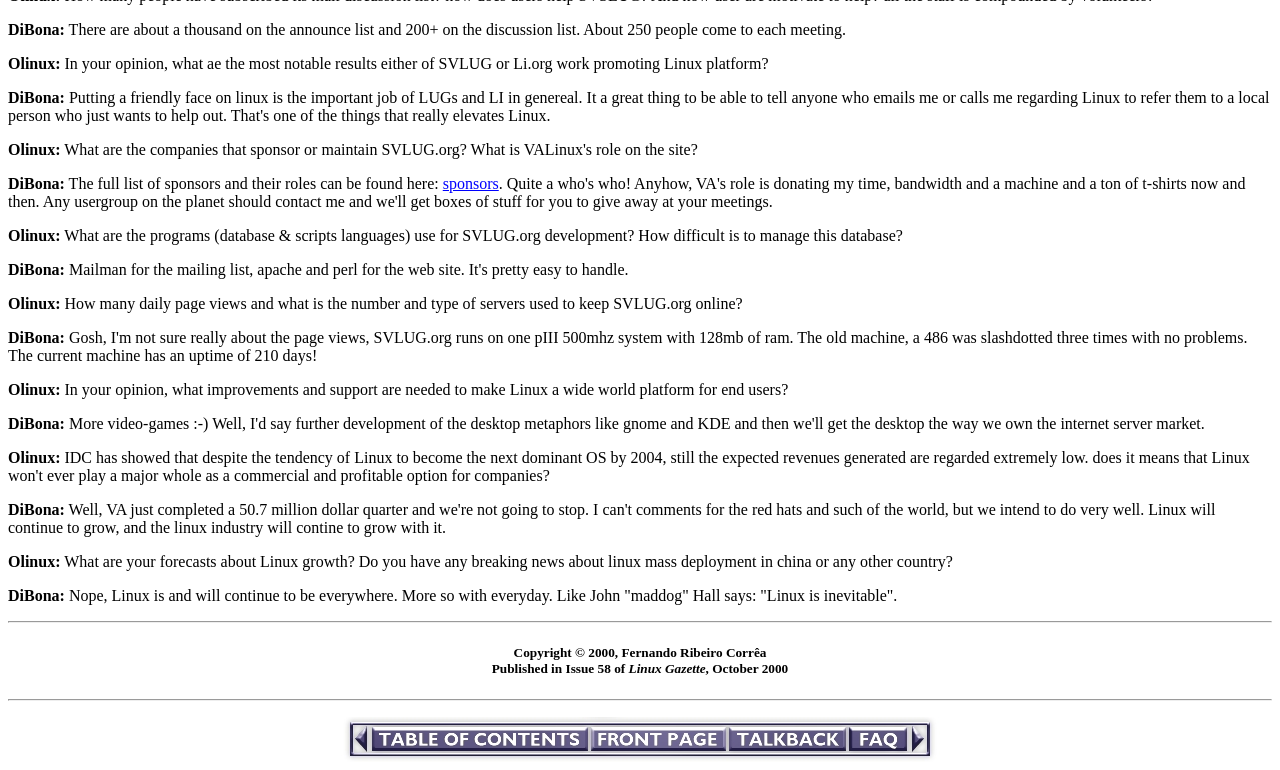Based on the visual content of the image, answer the question thoroughly: How many people attend each meeting?

The answer can be found in the first paragraph of the webpage, where it is stated that 'About 250 people come to each meeting.'